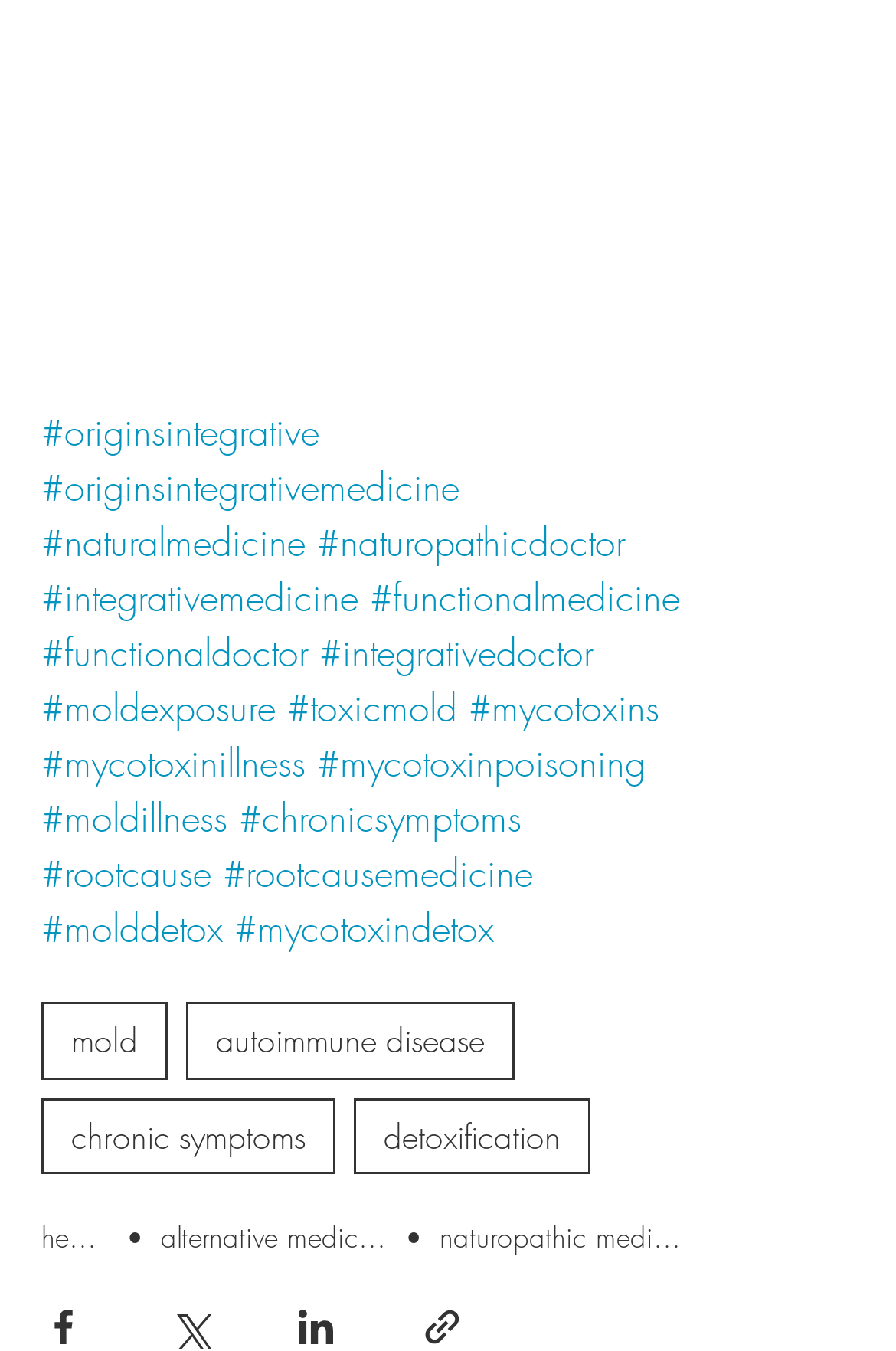Show the bounding box coordinates of the element that should be clicked to complete the task: "Visit the page about mold exposure".

[0.046, 0.505, 0.308, 0.543]